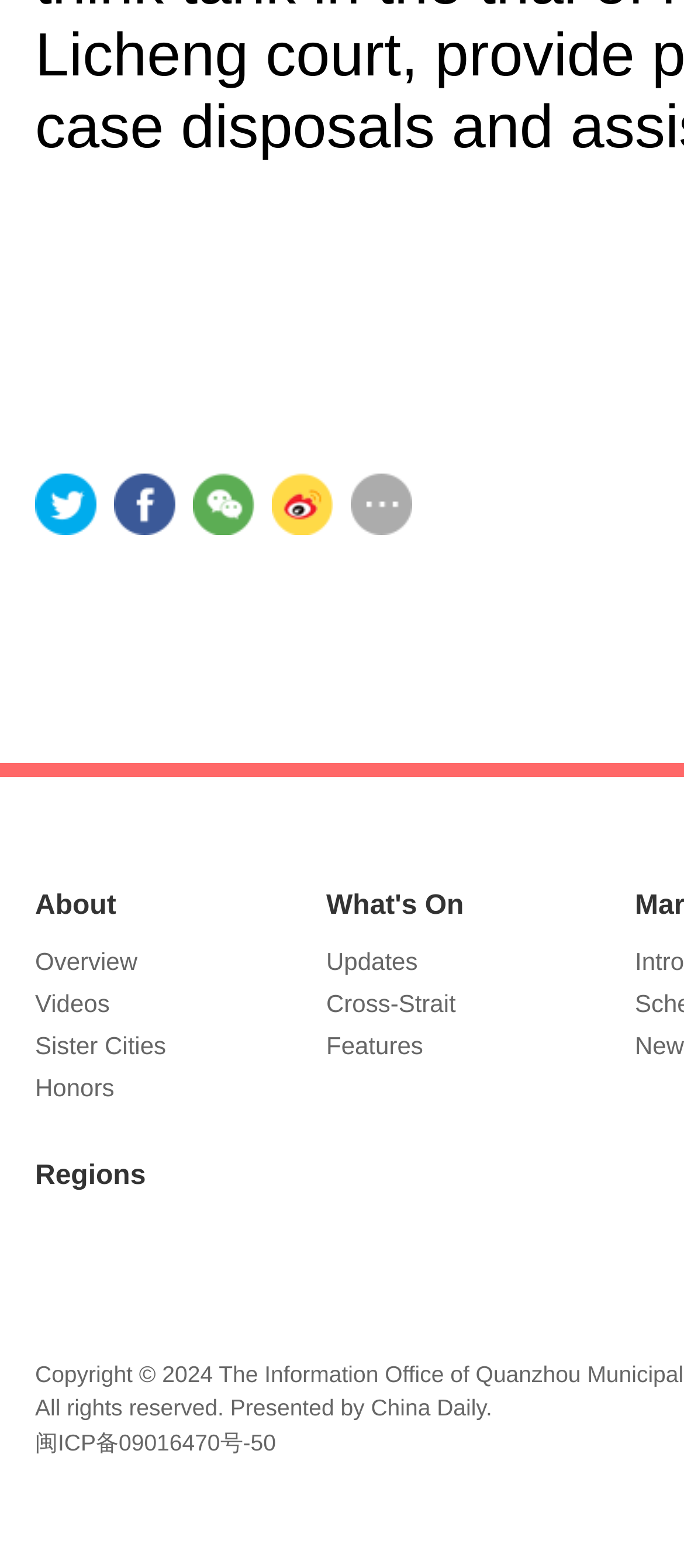Using the given element description, provide the bounding box coordinates (top-left x, top-left y, bottom-right x, bottom-right y) for the corresponding UI element in the screenshot: Updates

[0.477, 0.604, 0.611, 0.622]